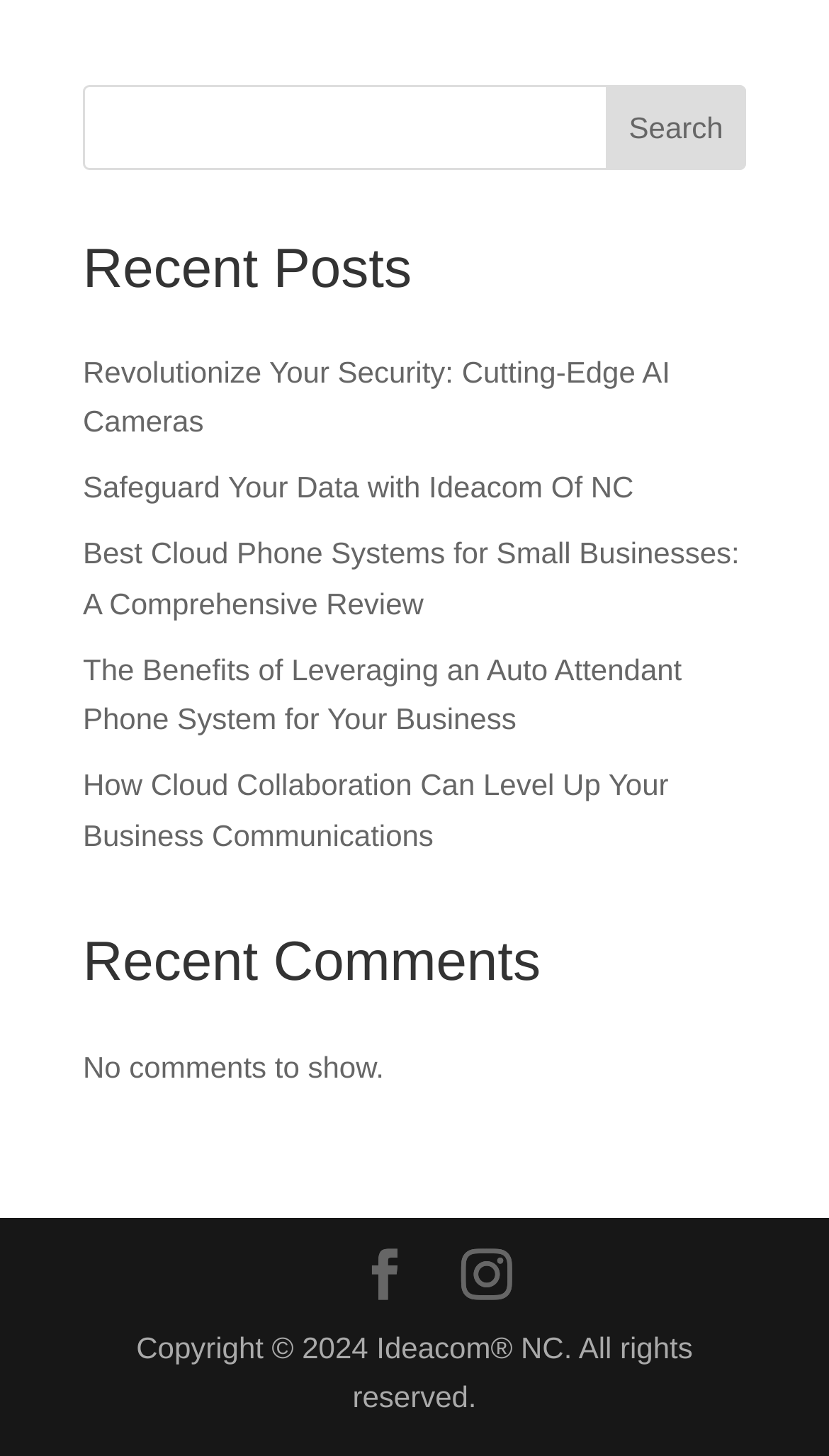Identify the bounding box coordinates of the clickable region required to complete the instruction: "click on the search button". The coordinates should be given as four float numbers within the range of 0 and 1, i.e., [left, top, right, bottom].

[0.731, 0.058, 0.9, 0.116]